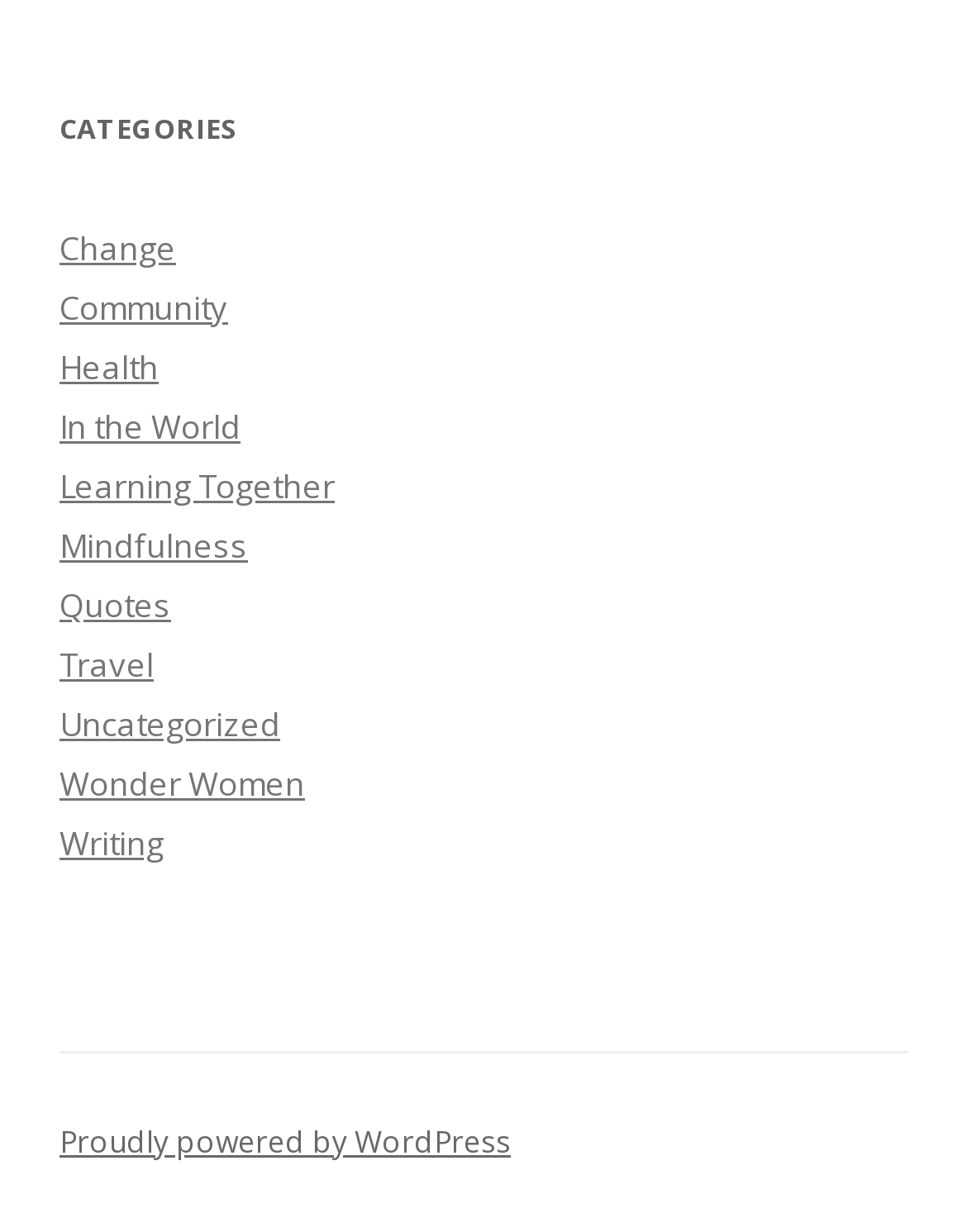Respond with a single word or phrase to the following question: What is the first category listed?

CATEGORIES